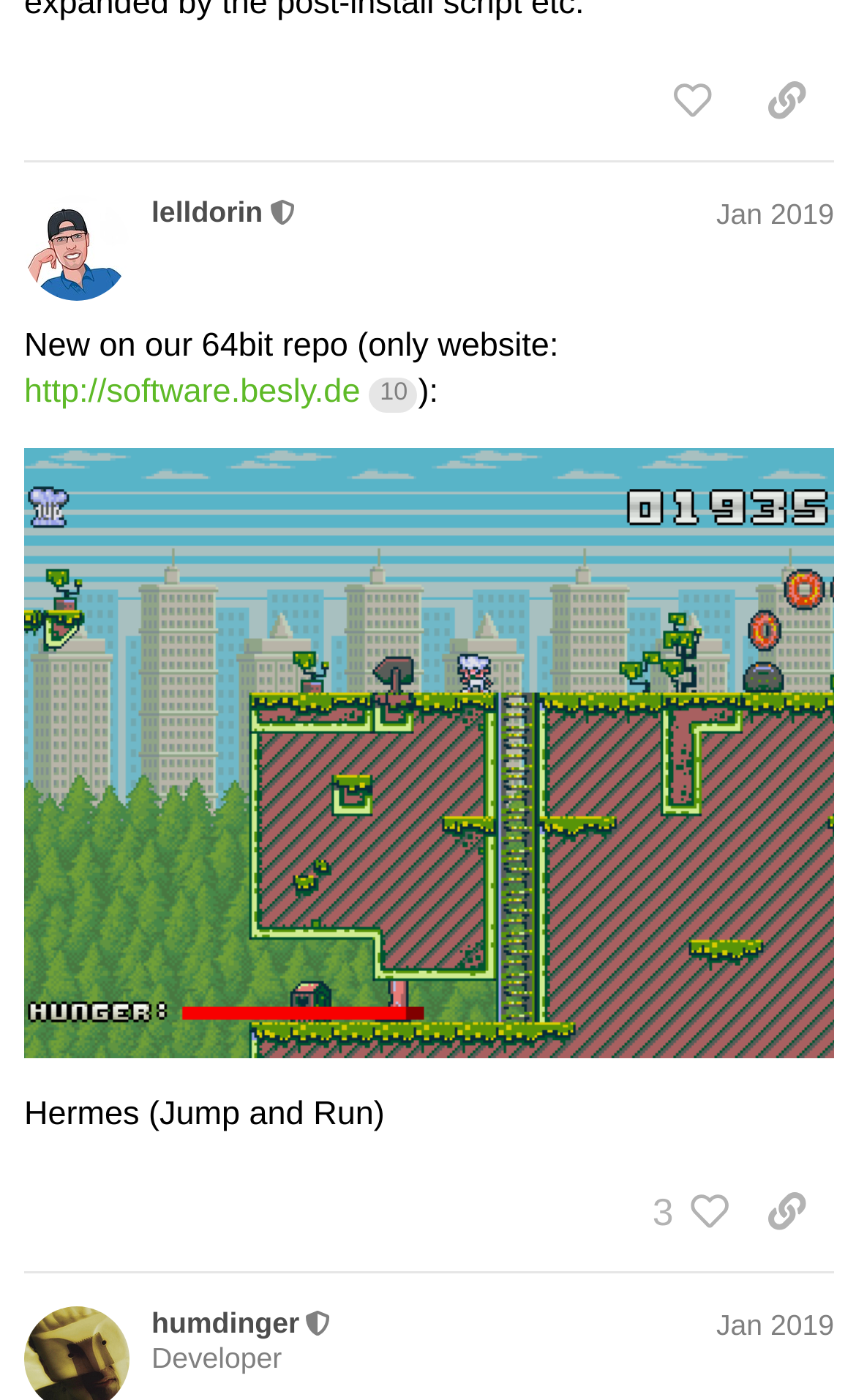Give a one-word or one-phrase response to the question:
Who replied to the post?

humdinger